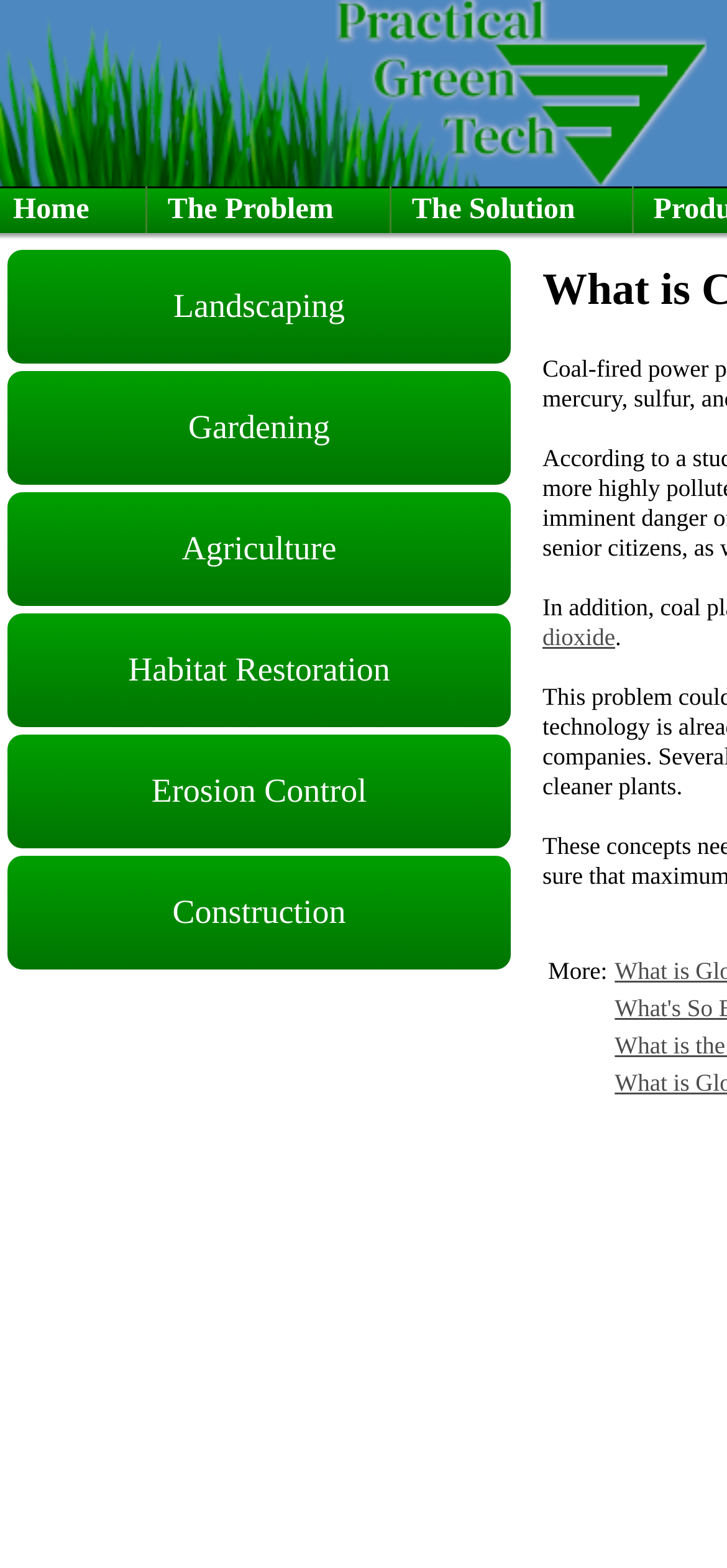Create a detailed summary of all the visual and textual information on the webpage.

The webpage is titled "Unlimited Watts: The Problem: What is Coal Plant Pollution?" and appears to be a informational website. At the top, there are four main navigation links: "Home", "The Problem", "The Solution", and three more links below them: "Landscaping", "Gardening", and "Agriculture", which are aligned to the left side of the page. Further down, there are three more links: "Habitat Restoration", "Erosion Control", and "Construction", which are also aligned to the left.

On the right side of the page, there is a section with a series of table cells containing non-descriptive text, including a period and several non-breaking spaces. Below this section, there is a "More:" label, which suggests that there may be additional content or information available.

The overall layout of the page is organized, with clear headings and a structured navigation system. The use of whitespace and alignment creates a clean and easy-to-read design.